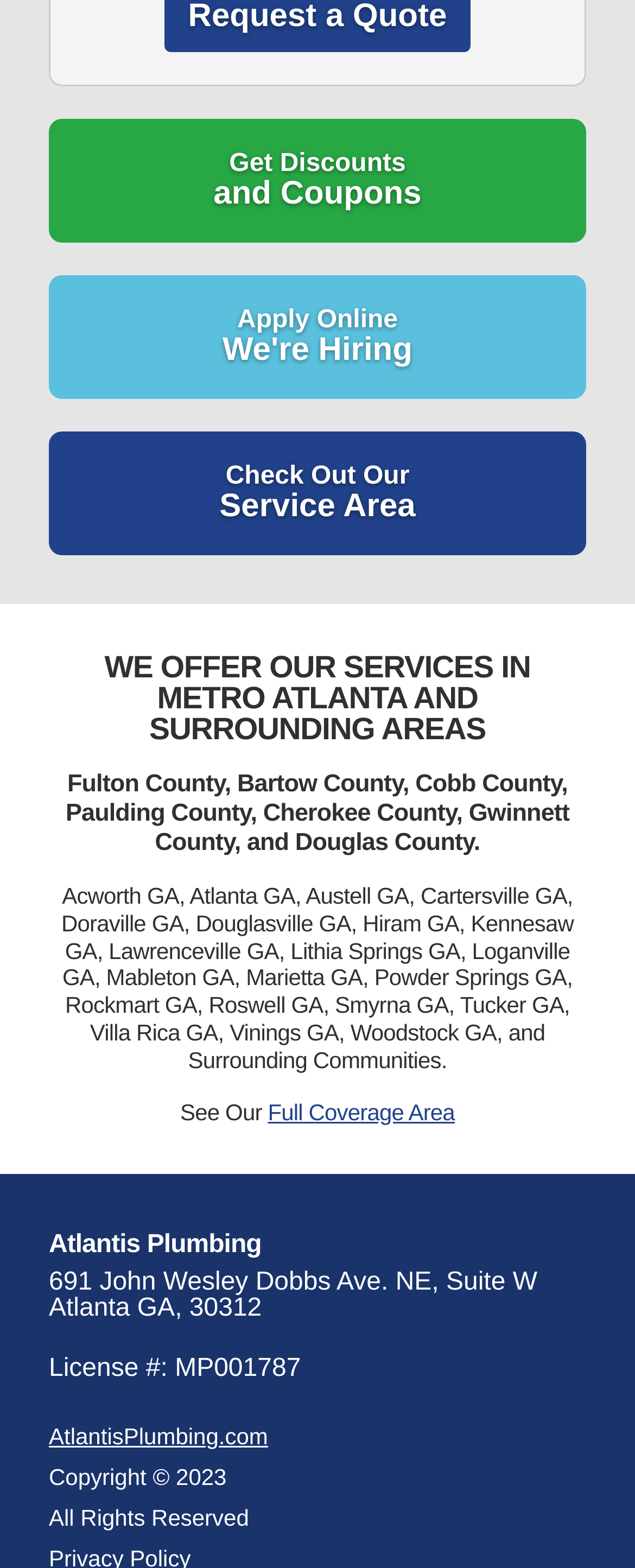Given the webpage screenshot and the description, determine the bounding box coordinates (top-left x, top-left y, bottom-right x, bottom-right y) that define the location of the UI element matching this description: Check Out Our Service Area

[0.077, 0.275, 0.923, 0.354]